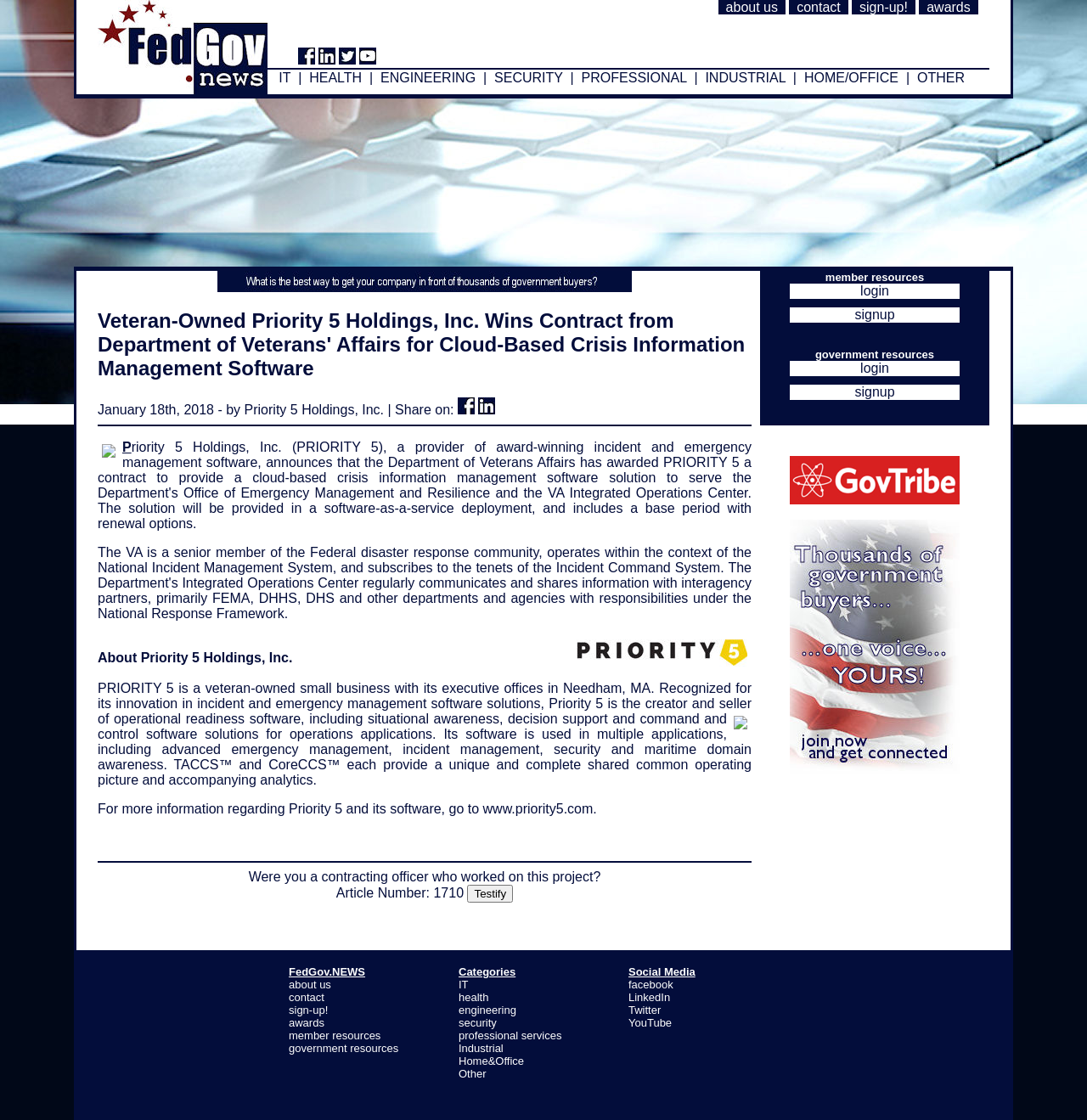Provide a short, one-word or phrase answer to the question below:
What is the name of the software solution provided by Priority 5?

Cloud-Based Crisis Information Management Software